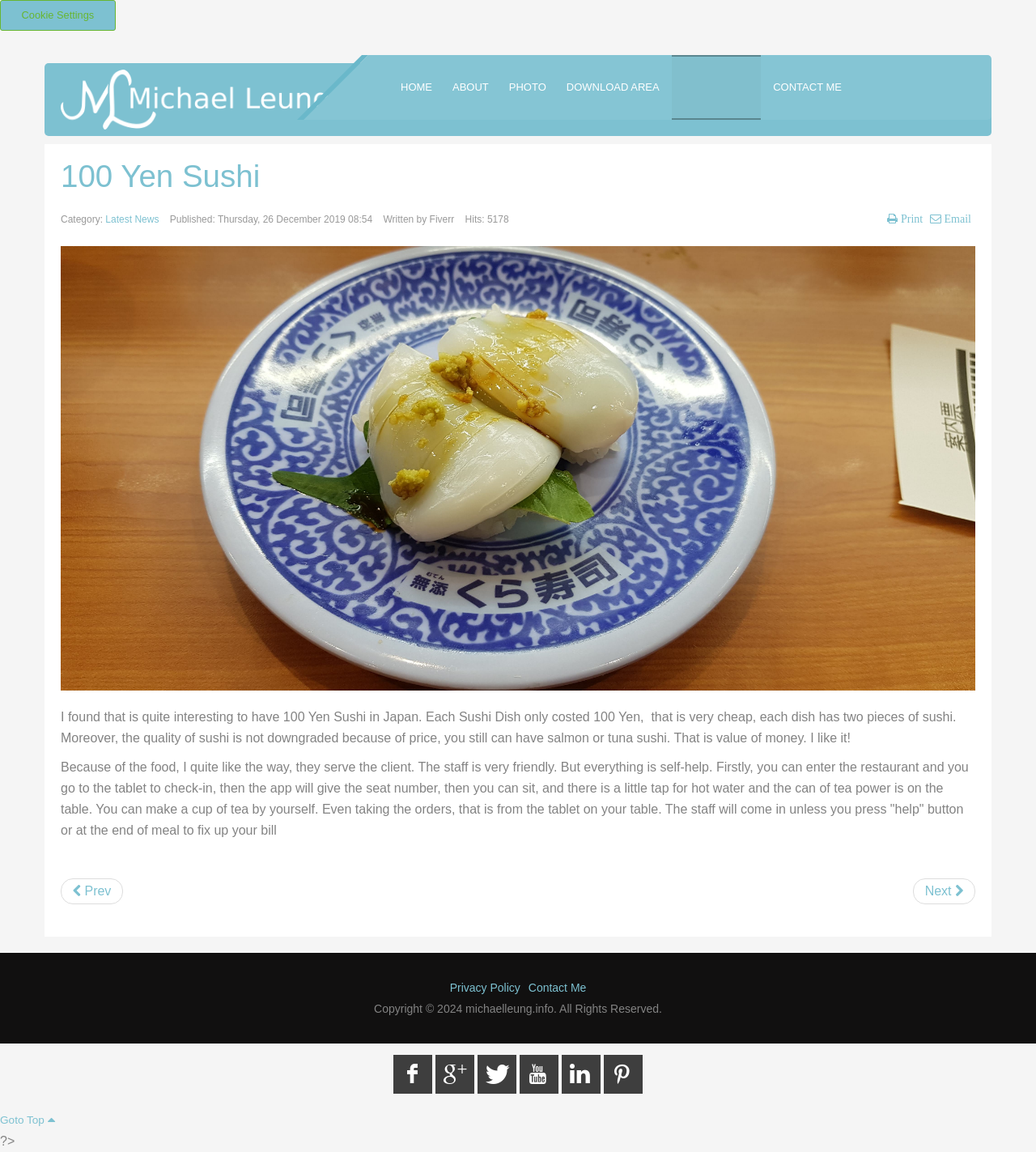Predict the bounding box coordinates for the UI element described as: "Contact Me". The coordinates should be four float numbers between 0 and 1, presented as [left, top, right, bottom].

[0.738, 0.048, 0.82, 0.104]